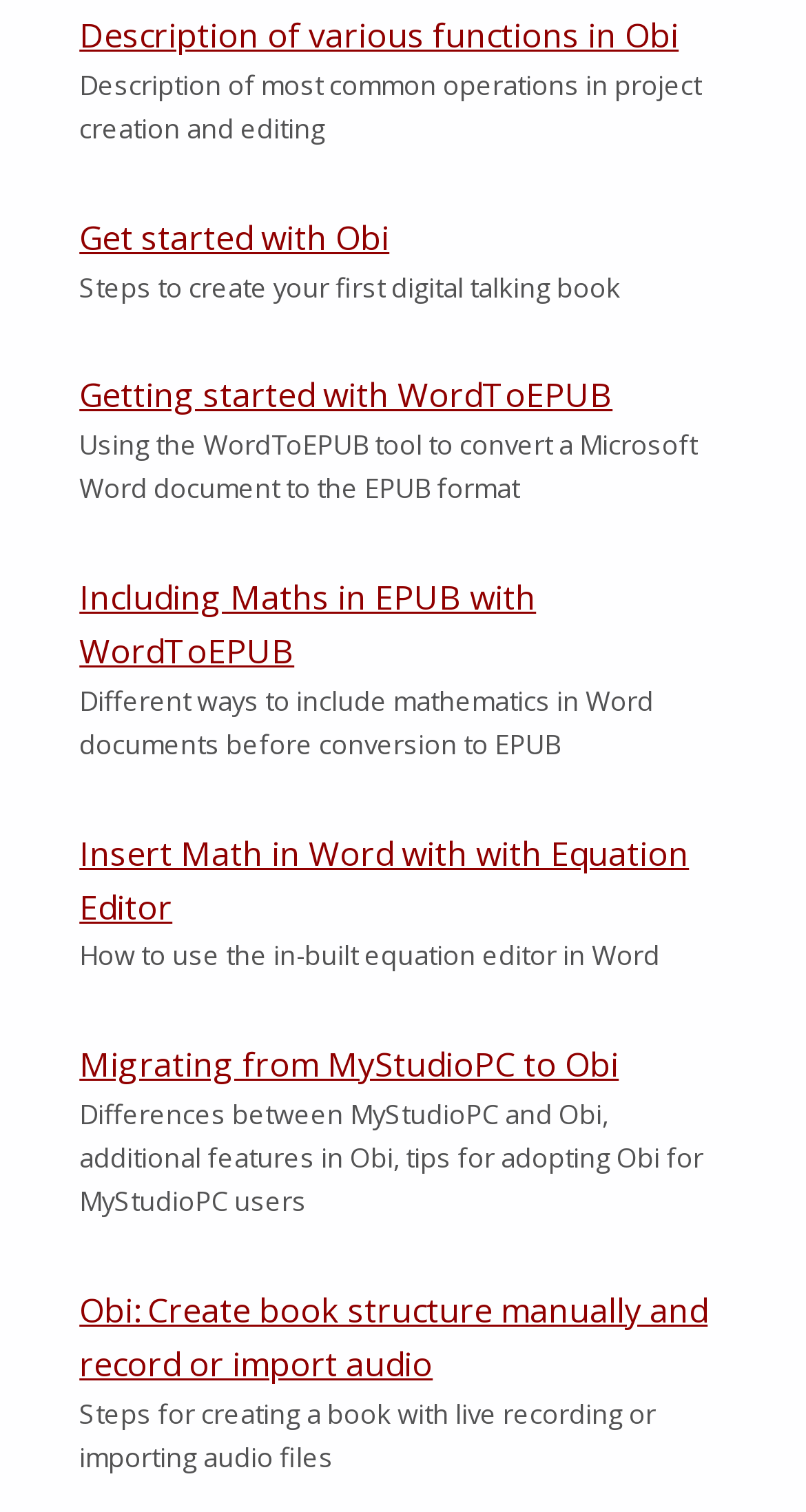Please give a short response to the question using one word or a phrase:
What is the main topic of the webpage?

Obi